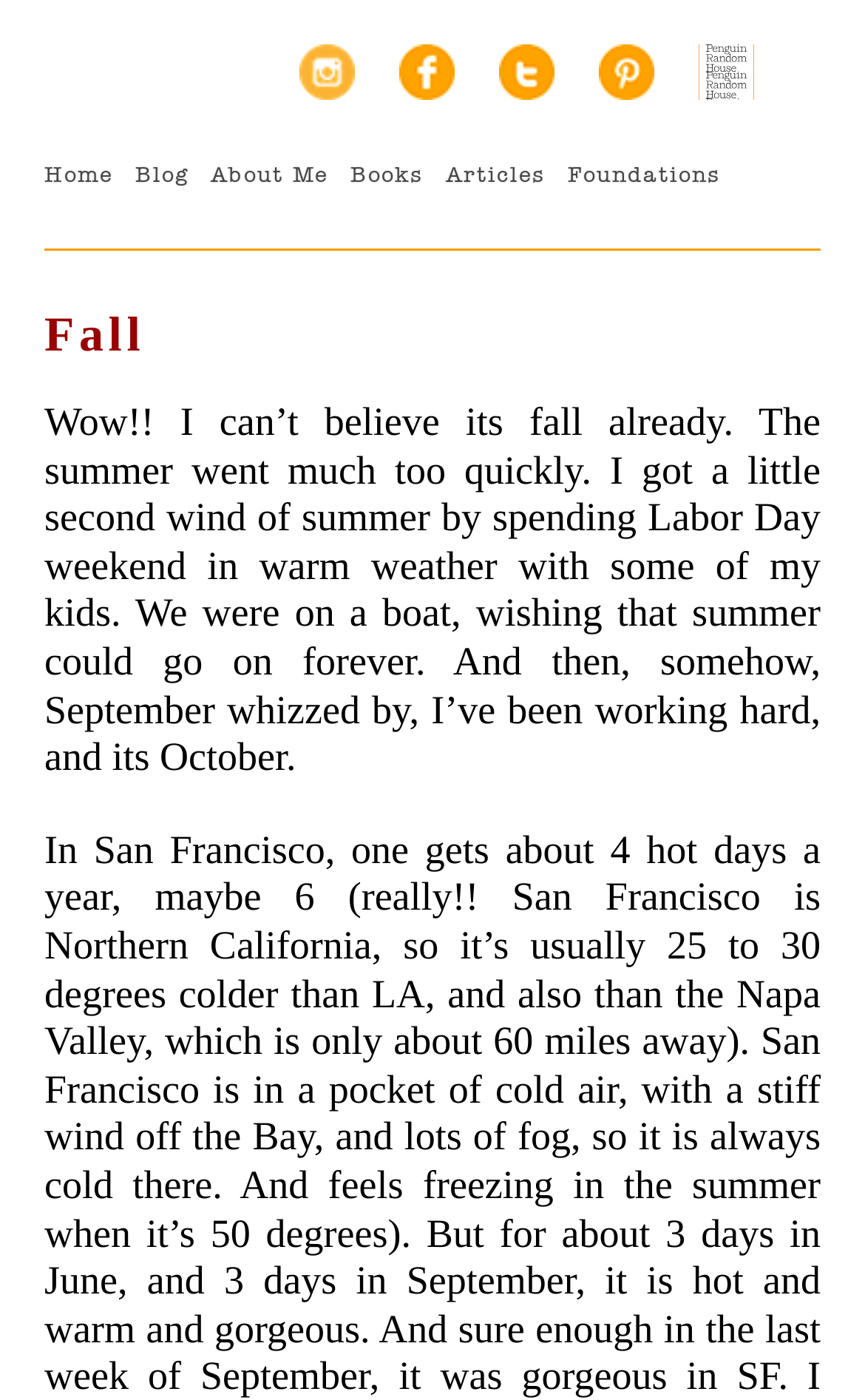Pinpoint the bounding box coordinates of the clickable area needed to execute the instruction: "check About Me". The coordinates should be specified as four float numbers between 0 and 1, i.e., [left, top, right, bottom].

[0.244, 0.114, 0.379, 0.135]